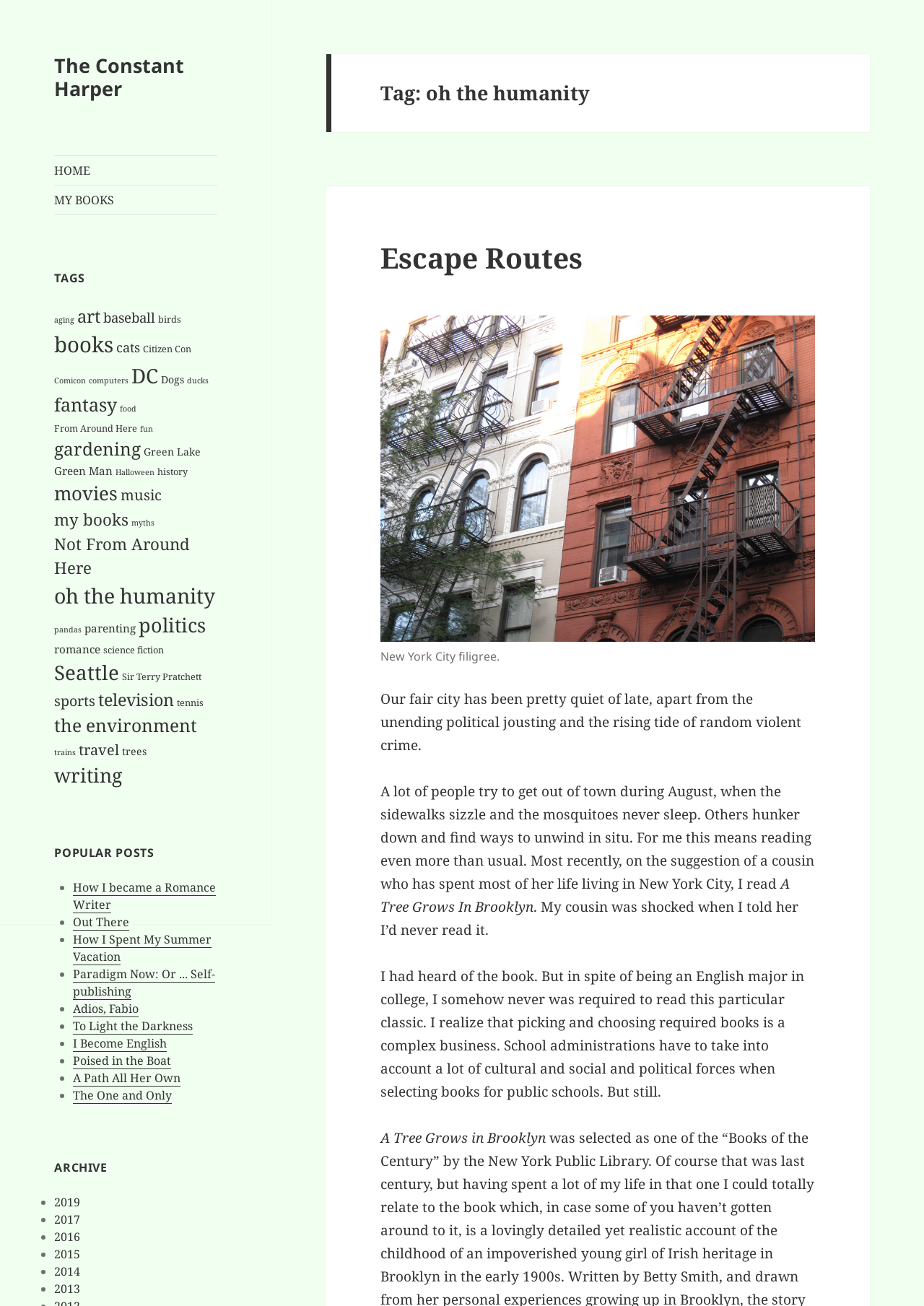Use the information in the screenshot to answer the question comprehensively: How many years are listed in the archive section?

The webpage has an 'ARCHIVE' section which lists several years. Upon counting, I found 5 years listed, including 2019, 2017, 2016, 2015, and 2014.